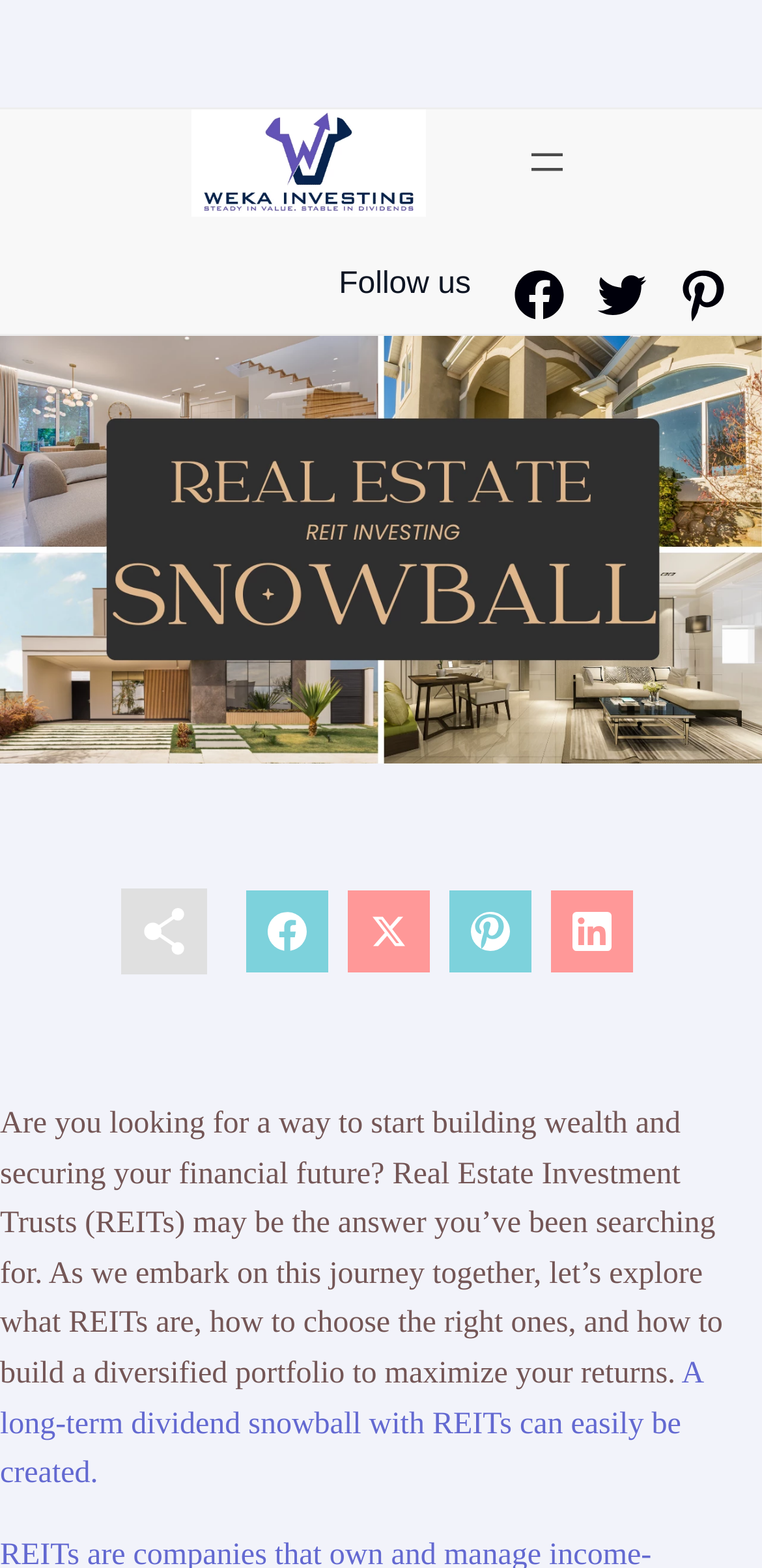Please respond to the question using a single word or phrase:
What social media platforms are available?

Facebook, Twitter, Pinterest